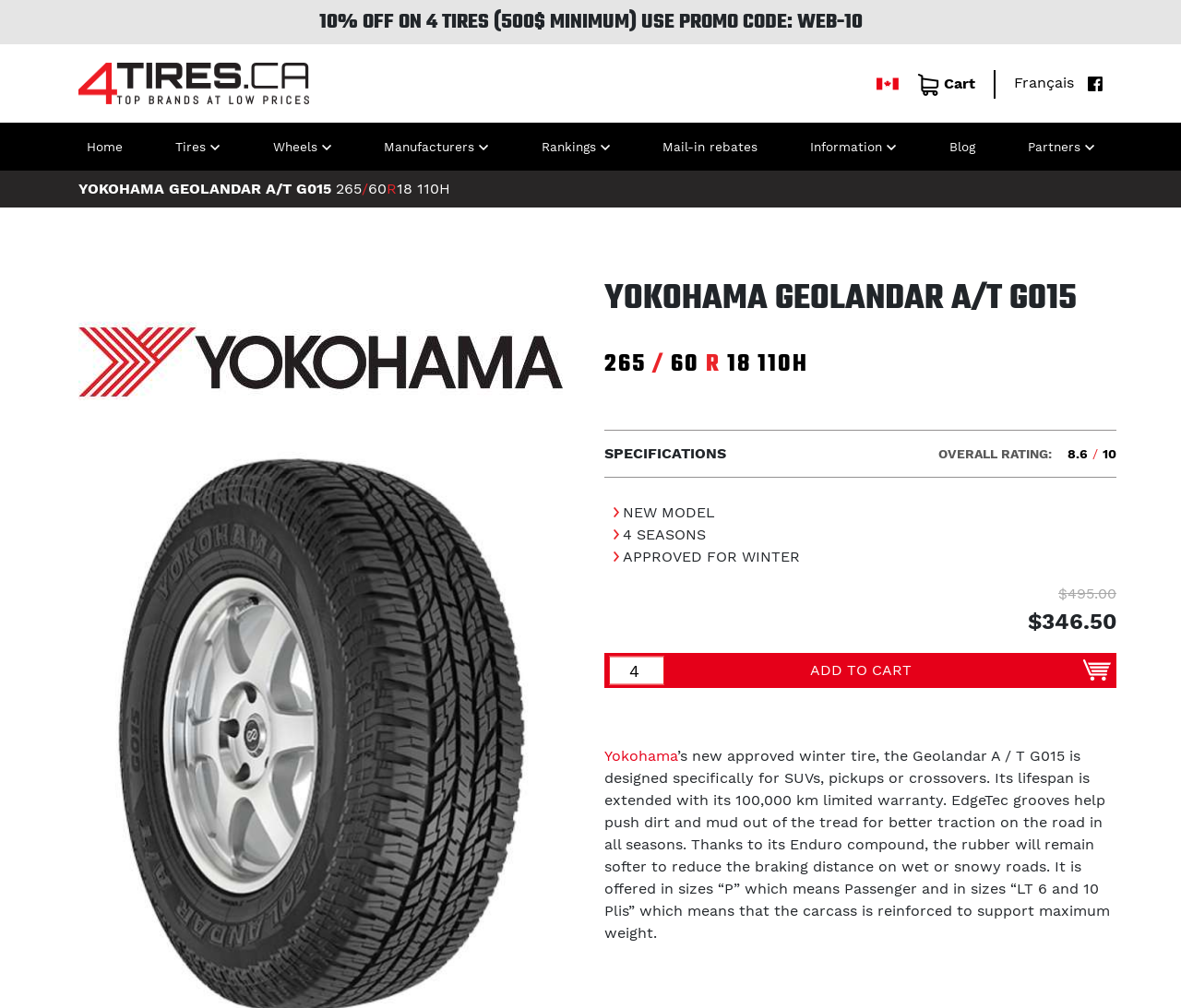Show the bounding box coordinates of the region that should be clicked to follow the instruction: "Read more about 'Yokohama'."

[0.512, 0.741, 0.573, 0.758]